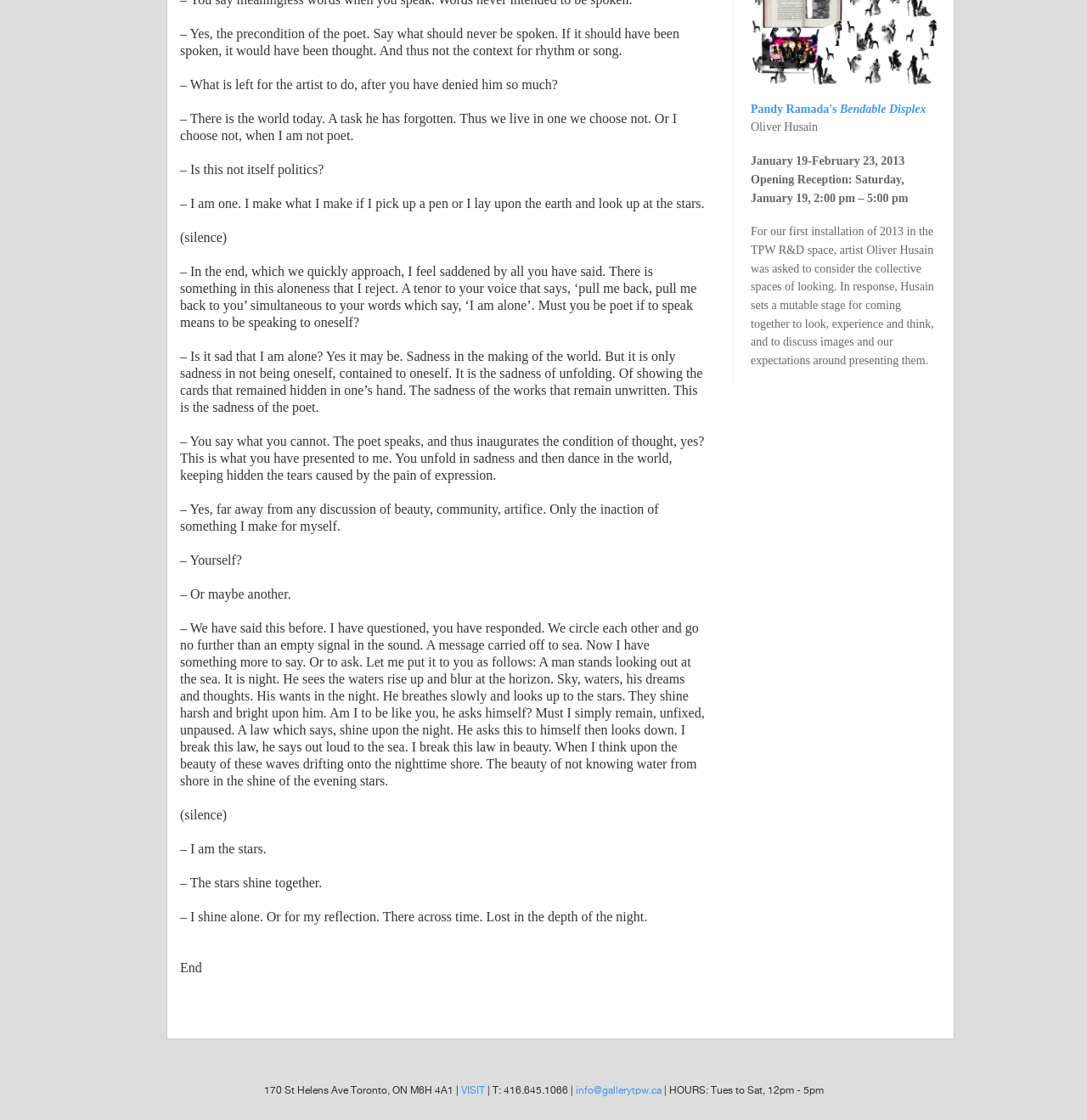What are the hours of operation for the gallery?
Please answer the question with a single word or phrase, referencing the image.

Tues to Sat, 12pm - 5pm